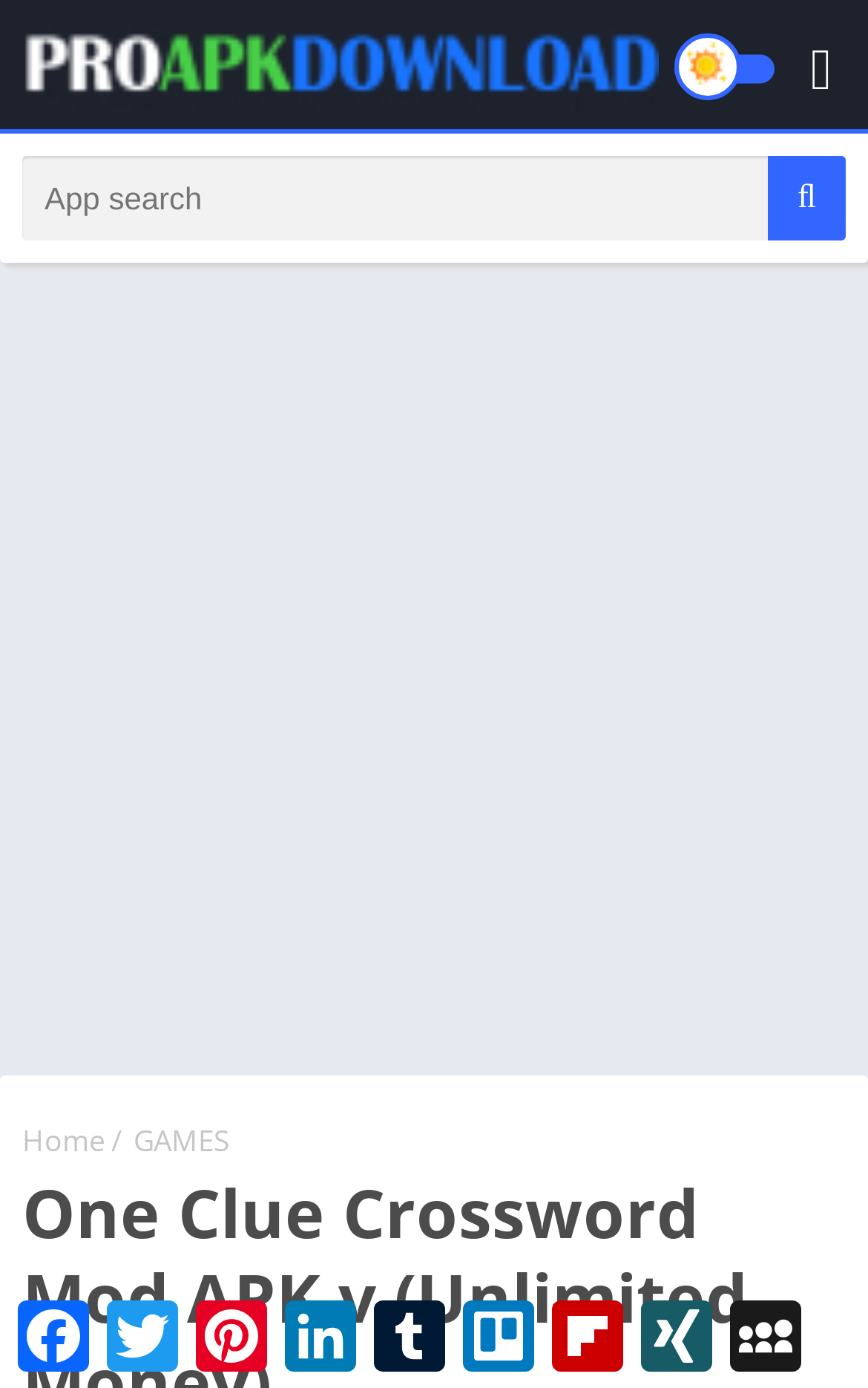Give a one-word or short phrase answer to this question: 
What social media platforms are available for sharing?

Multiple platforms